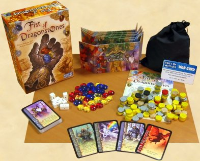What is likely to be contained in the black bag?
Using the image, provide a detailed and thorough answer to the question.

The image caption suggests that the black bag likely contains even more game pieces, which enhances the mystique of the adventure that awaits players, implying that the bag holds additional components that are part of the game.